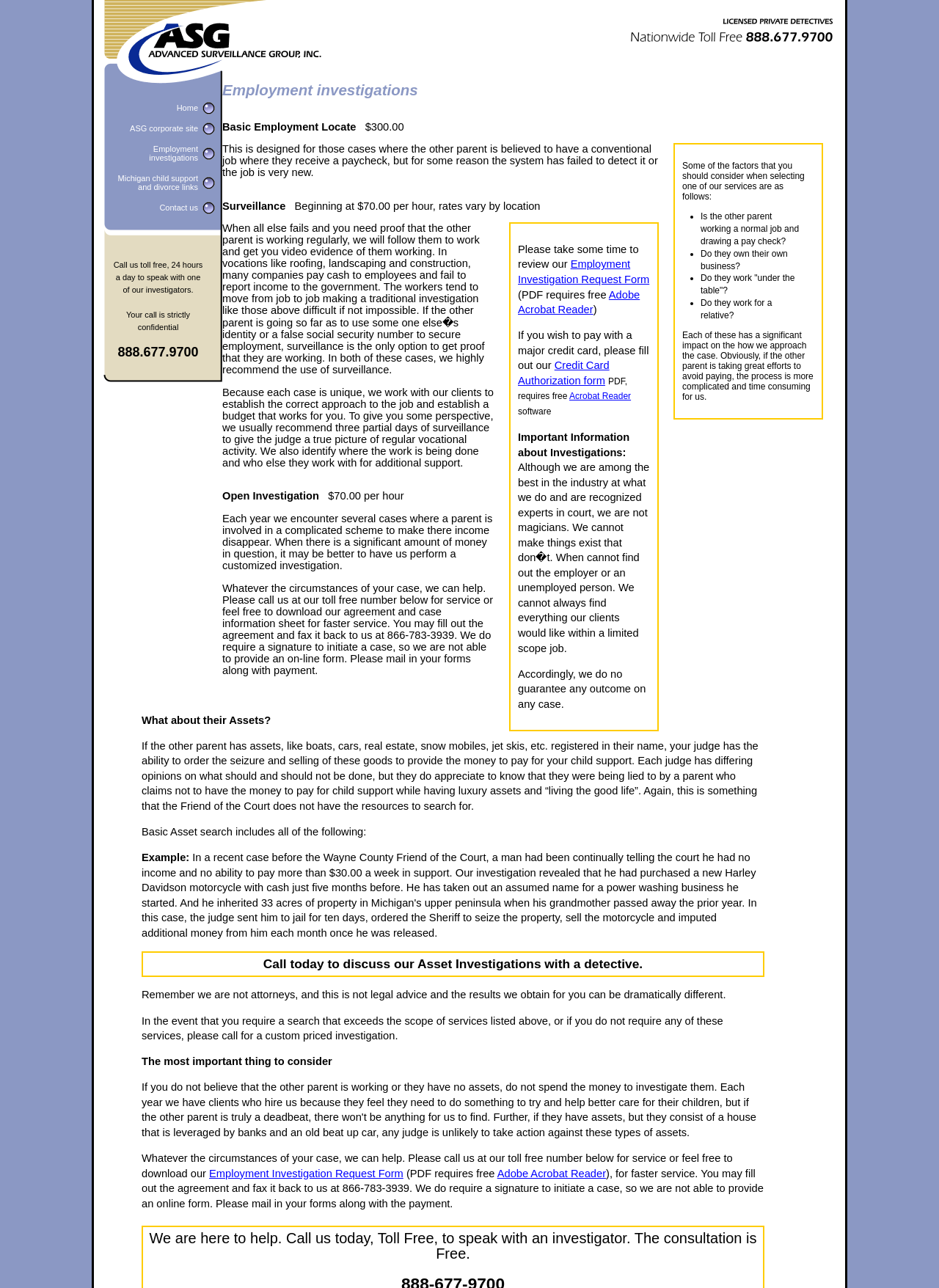Please indicate the bounding box coordinates for the clickable area to complete the following task: "Call the toll-free number". The coordinates should be specified as four float numbers between 0 and 1, i.e., [left, top, right, bottom].

[0.125, 0.268, 0.211, 0.279]